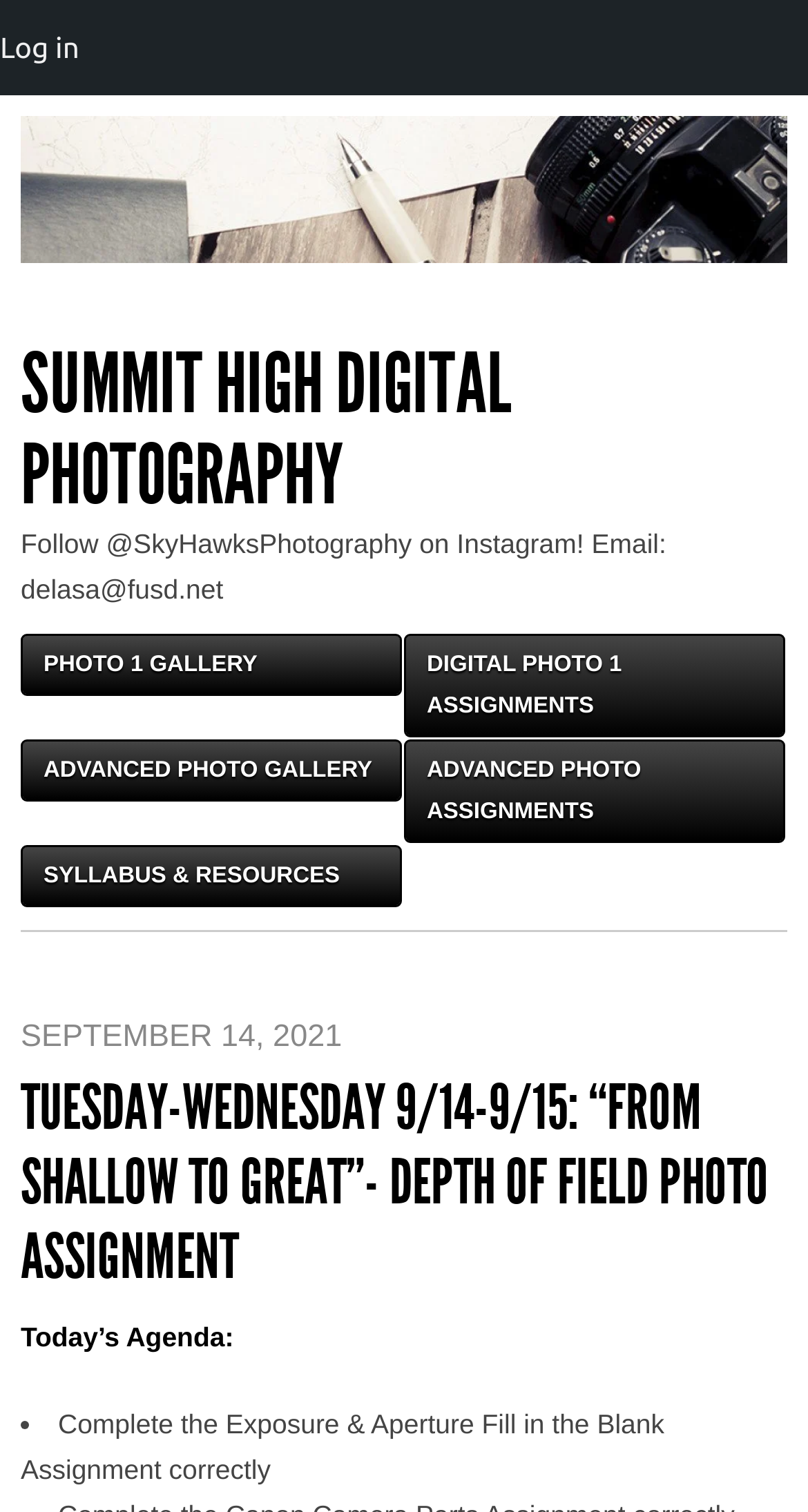Identify the bounding box for the element characterized by the following description: "Log in".

[0.0, 0.0, 0.098, 0.063]